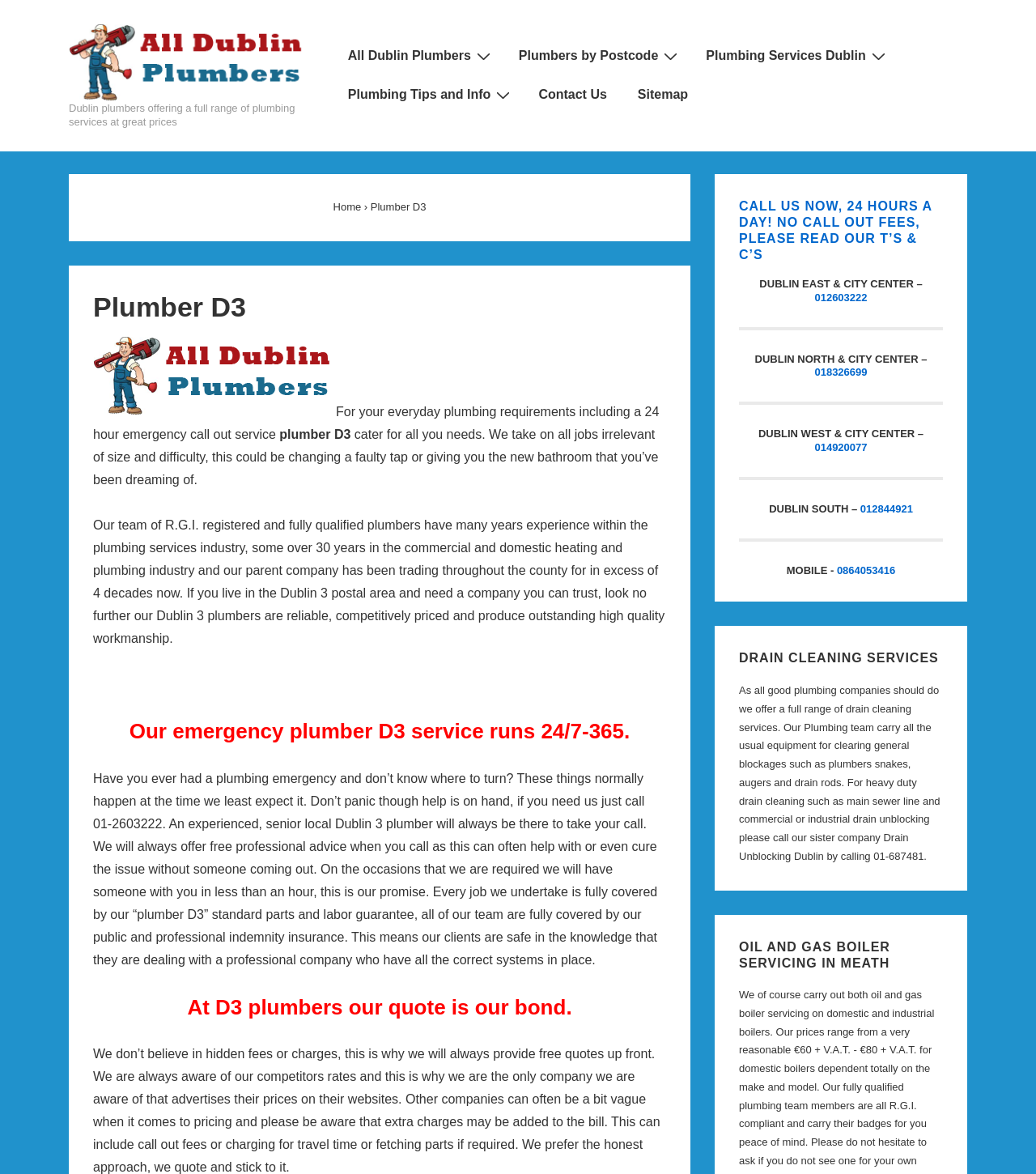What is the guarantee provided by Plumber D3?
Based on the image, provide a one-word or brief-phrase response.

standard parts and labor guarantee